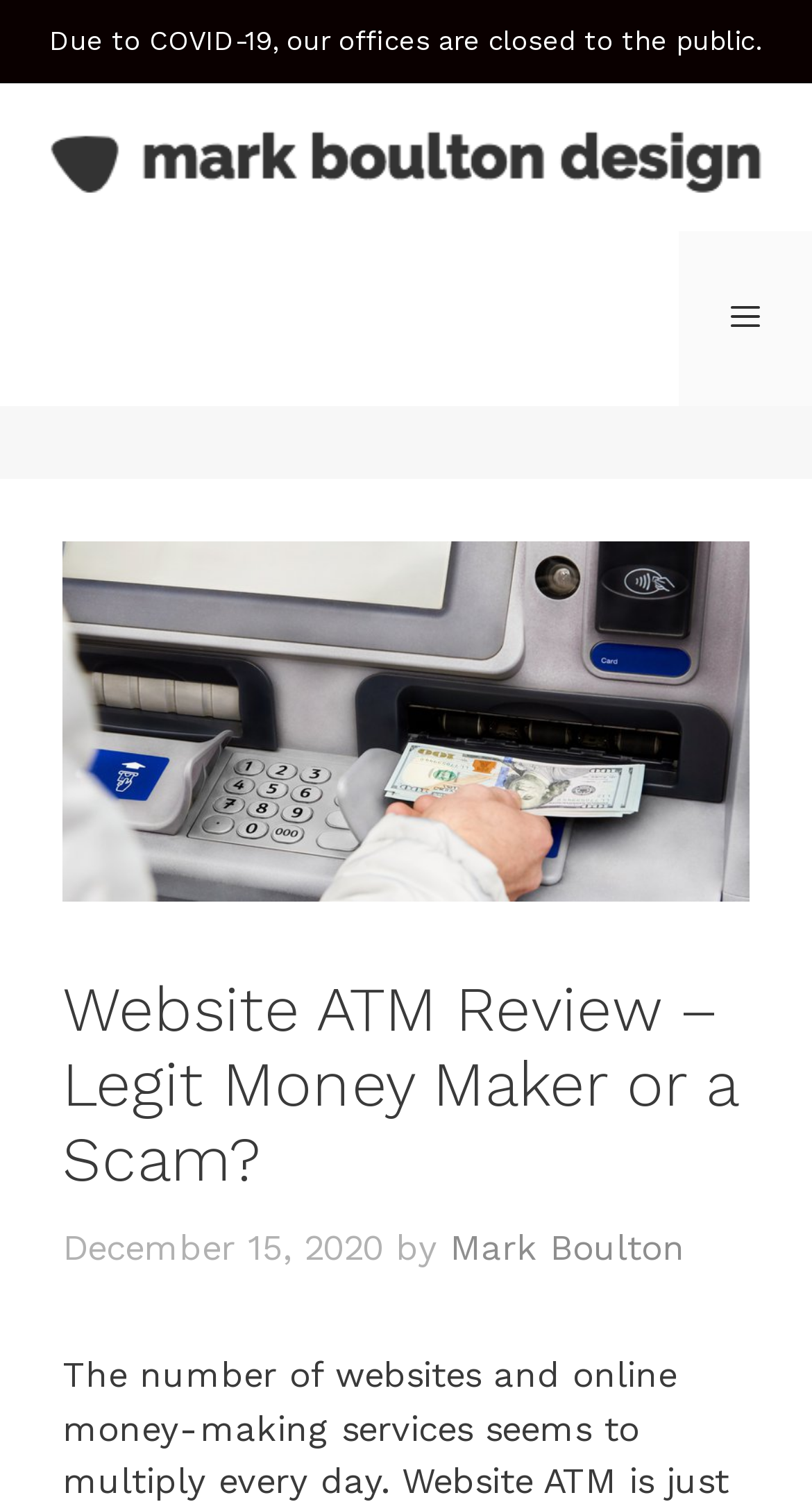Generate a detailed explanation of the webpage's features and information.

The webpage is a review of Website ATM, a online money-making service. At the top, there is a complementary section with a notice about the office closure due to COVID-19. Below this, there is a banner that spans the entire width of the page, containing a link to "Mark Boulton Design" accompanied by an image. 

To the right of the banner, there is a navigation menu toggle button labeled "MENU" which, when expanded, controls the primary menu. Above the navigation menu, there is a large image related to the Website ATM review.

The main content of the webpage is headed by a header section that contains the title "Website ATM Review – Legit Money Maker or a Scam?" in a large font size. Below the title, there is a timestamp indicating that the review was published on December 15, 2020, followed by the author's name, "Mark Boulton", which is a clickable link.